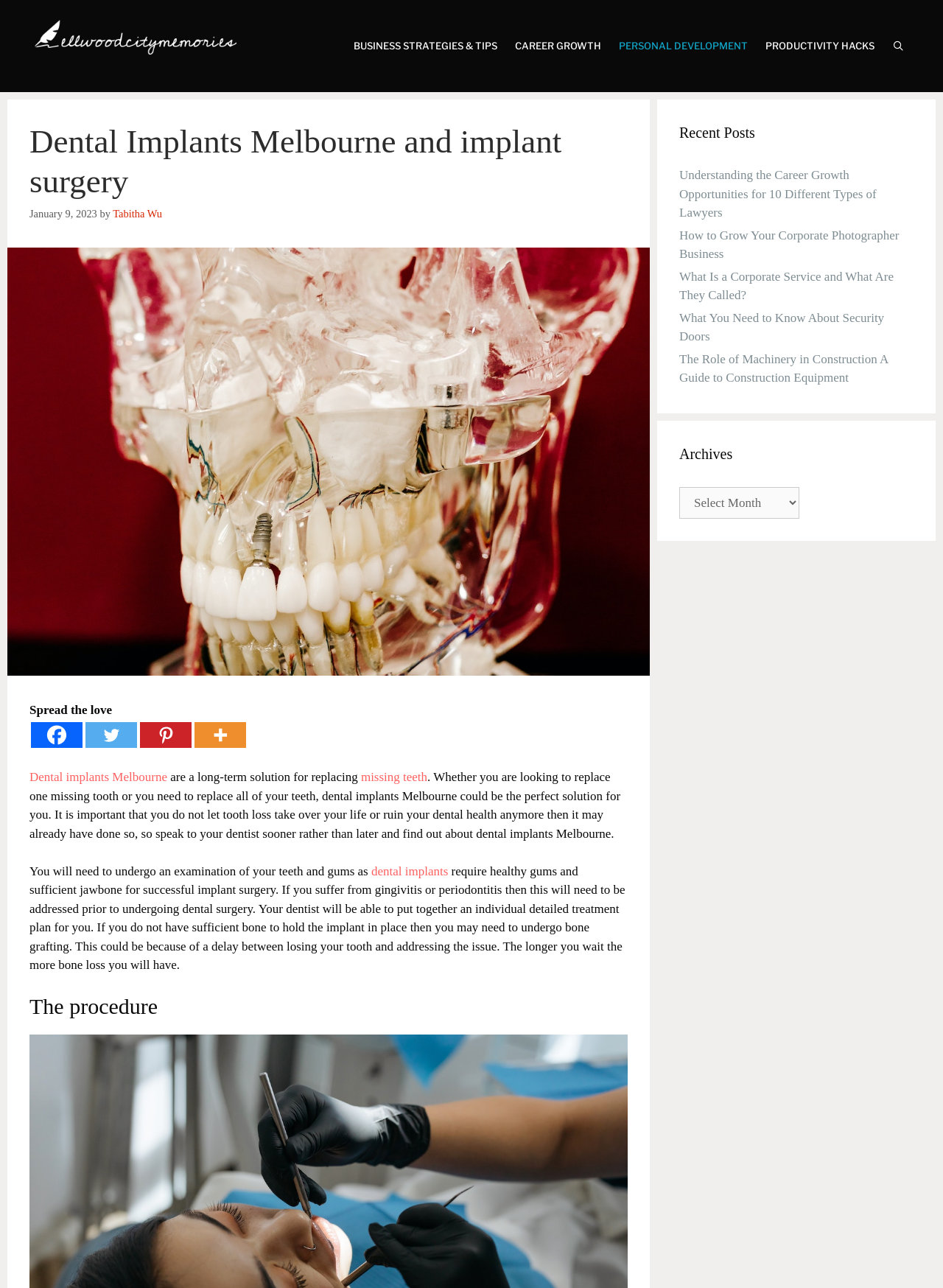Based on the element description aria-label="Facebook" title="Facebook", identify the bounding box of the UI element in the given webpage screenshot. The coordinates should be in the format (top-left x, top-left y, bottom-right x, bottom-right y) and must be between 0 and 1.

[0.033, 0.56, 0.088, 0.581]